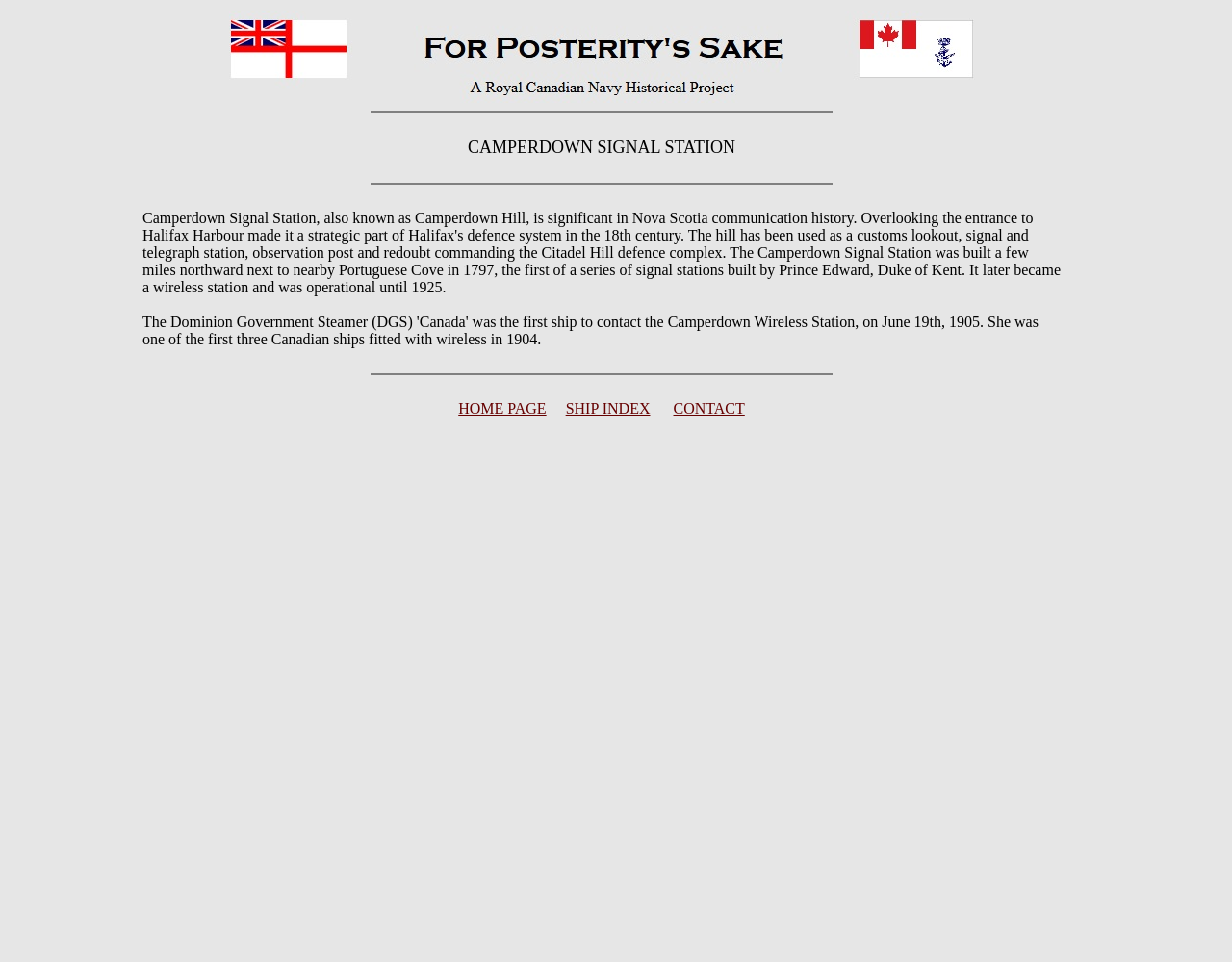What is the purpose of the StaticText elements?
Based on the visual details in the image, please answer the question thoroughly.

The StaticText elements contain non-printable characters, which are likely used for spacing or padding purposes, separating the links and other elements in the navigation menu.